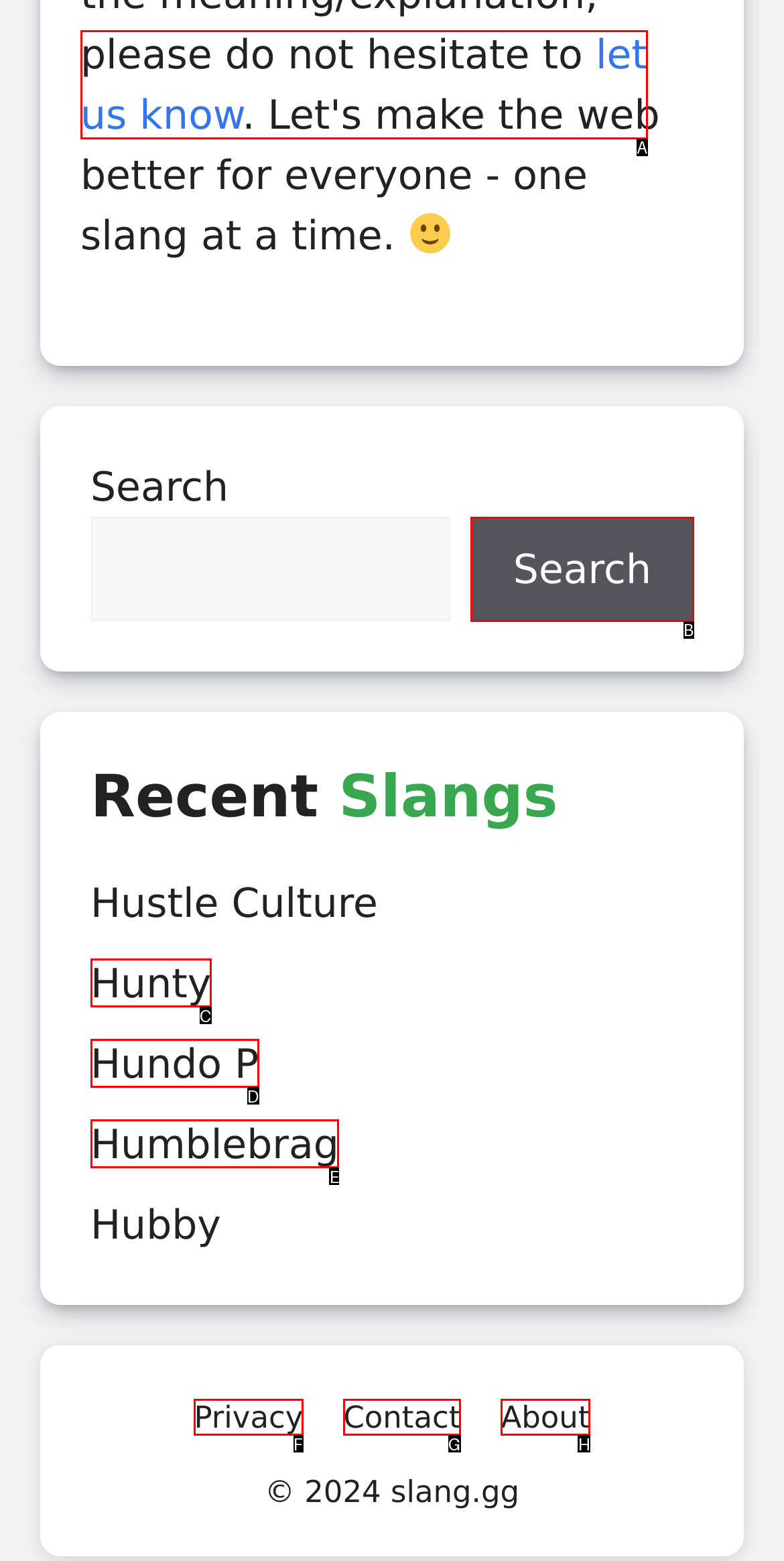Given the description: let us know, select the HTML element that best matches it. Reply with the letter of your chosen option.

A